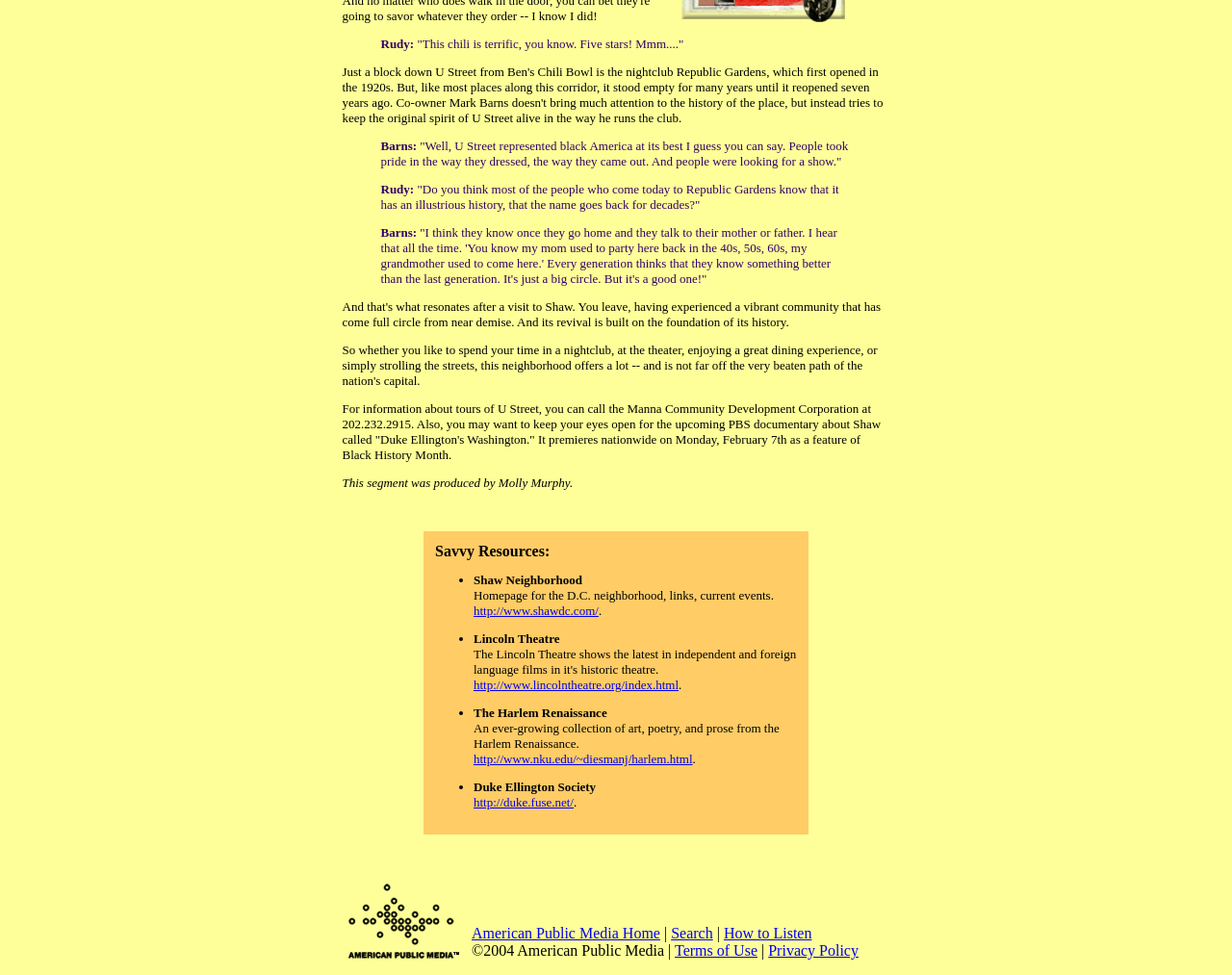Specify the bounding box coordinates of the element's region that should be clicked to achieve the following instruction: "Visit Shaw Neighborhood Homepage". The bounding box coordinates consist of four float numbers between 0 and 1, in the format [left, top, right, bottom].

[0.384, 0.619, 0.486, 0.634]